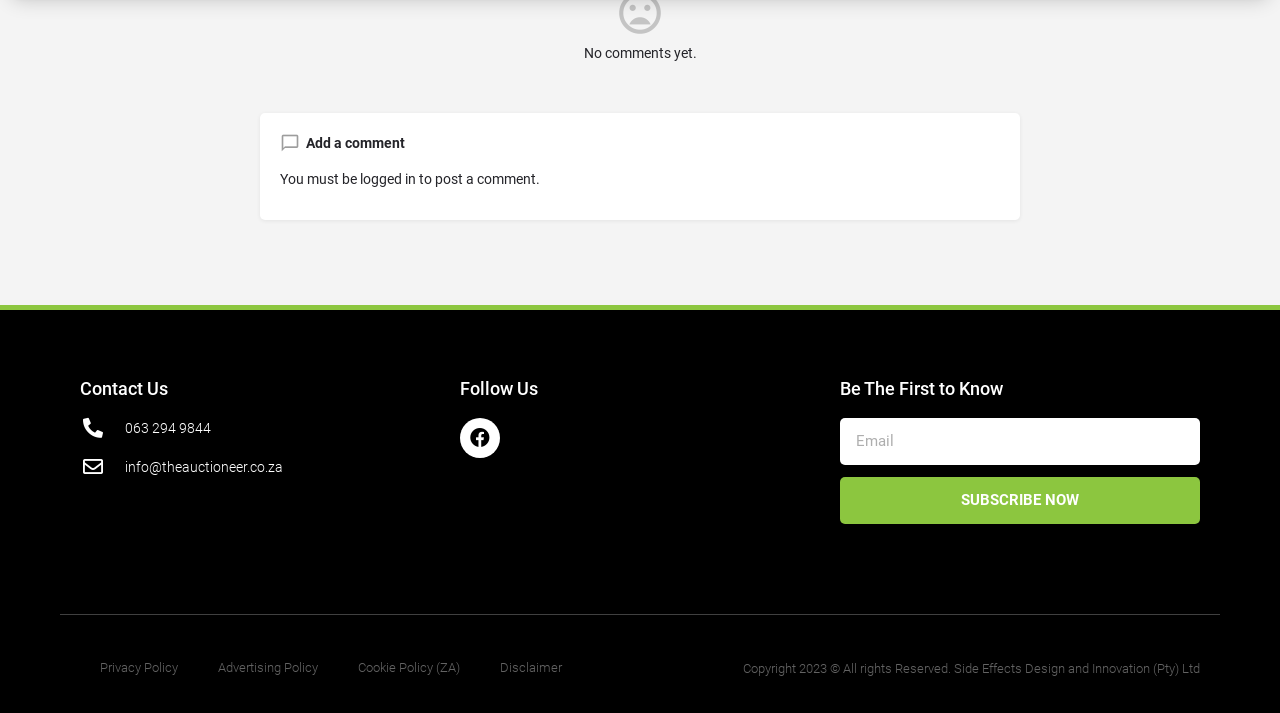Identify the bounding box coordinates of the element to click to follow this instruction: 'Follow us on Facebook'. Ensure the coordinates are four float values between 0 and 1, provided as [left, top, right, bottom].

[0.359, 0.587, 0.391, 0.643]